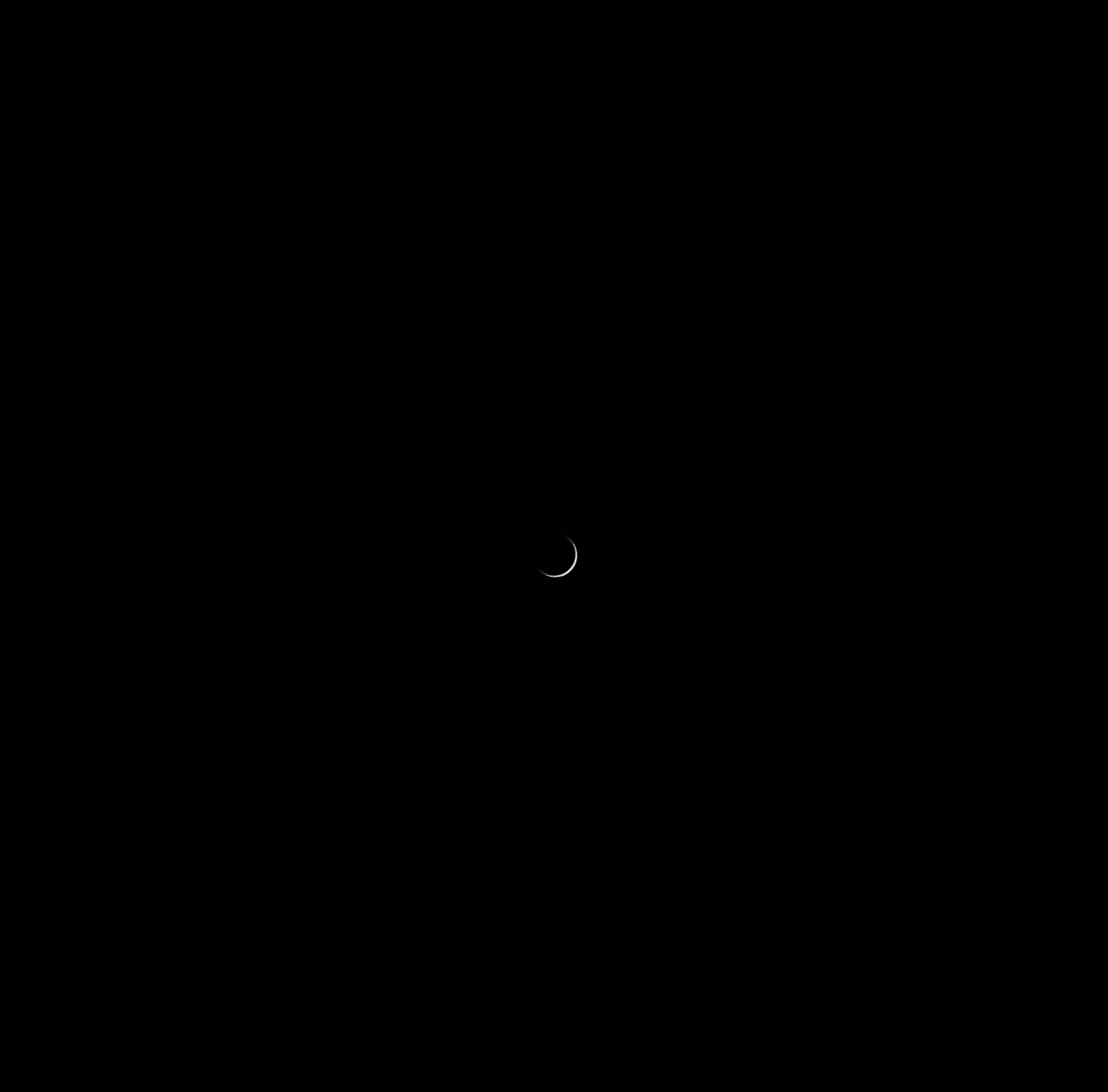Highlight the bounding box coordinates of the element that should be clicked to carry out the following instruction: "Subscribe to the newsletter". The coordinates must be given as four float numbers ranging from 0 to 1, i.e., [left, top, right, bottom].

[0.883, 0.117, 0.992, 0.148]